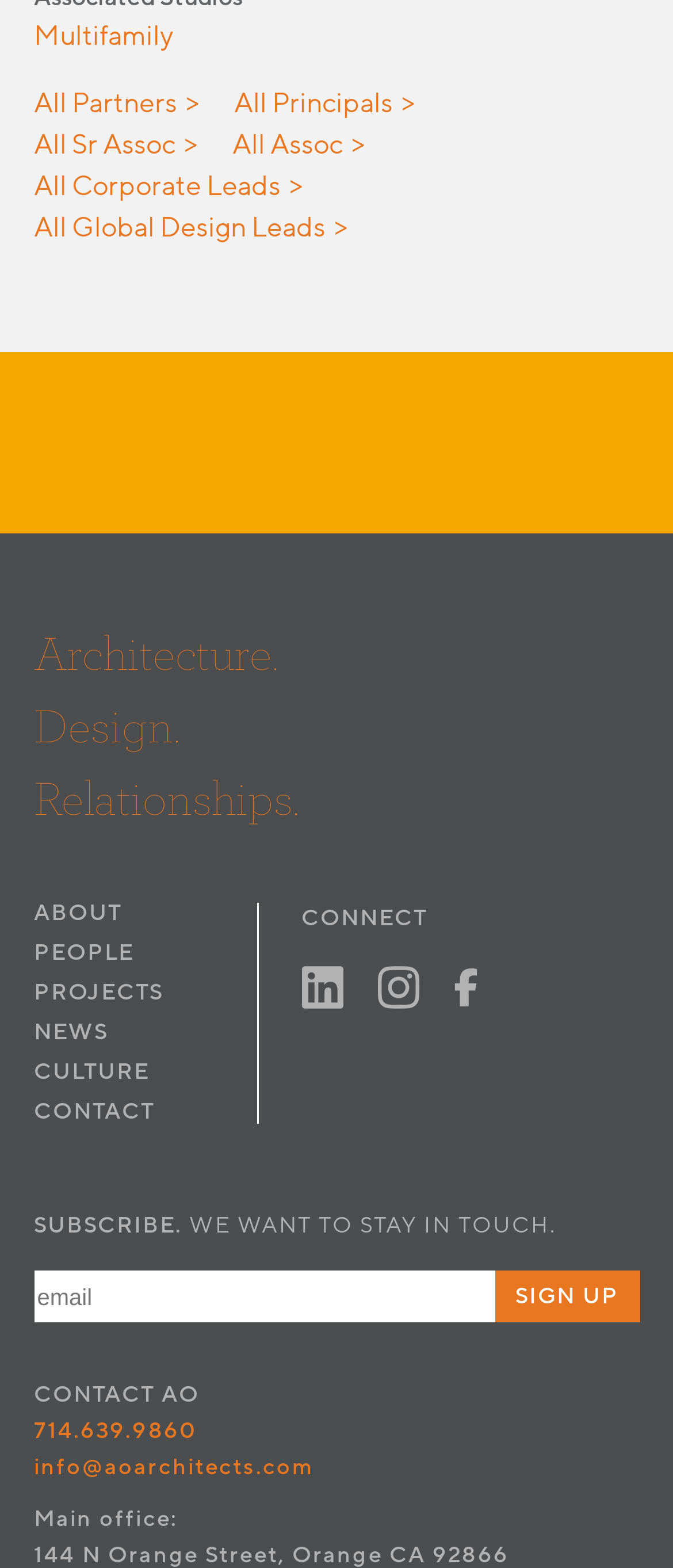Please find the bounding box for the following UI element description. Provide the coordinates in (top-left x, top-left y, bottom-right x, bottom-right y) format, with values between 0 and 1: parent_node: SIGN UP name="EMAIL" placeholder="email"

[0.05, 0.811, 0.735, 0.844]